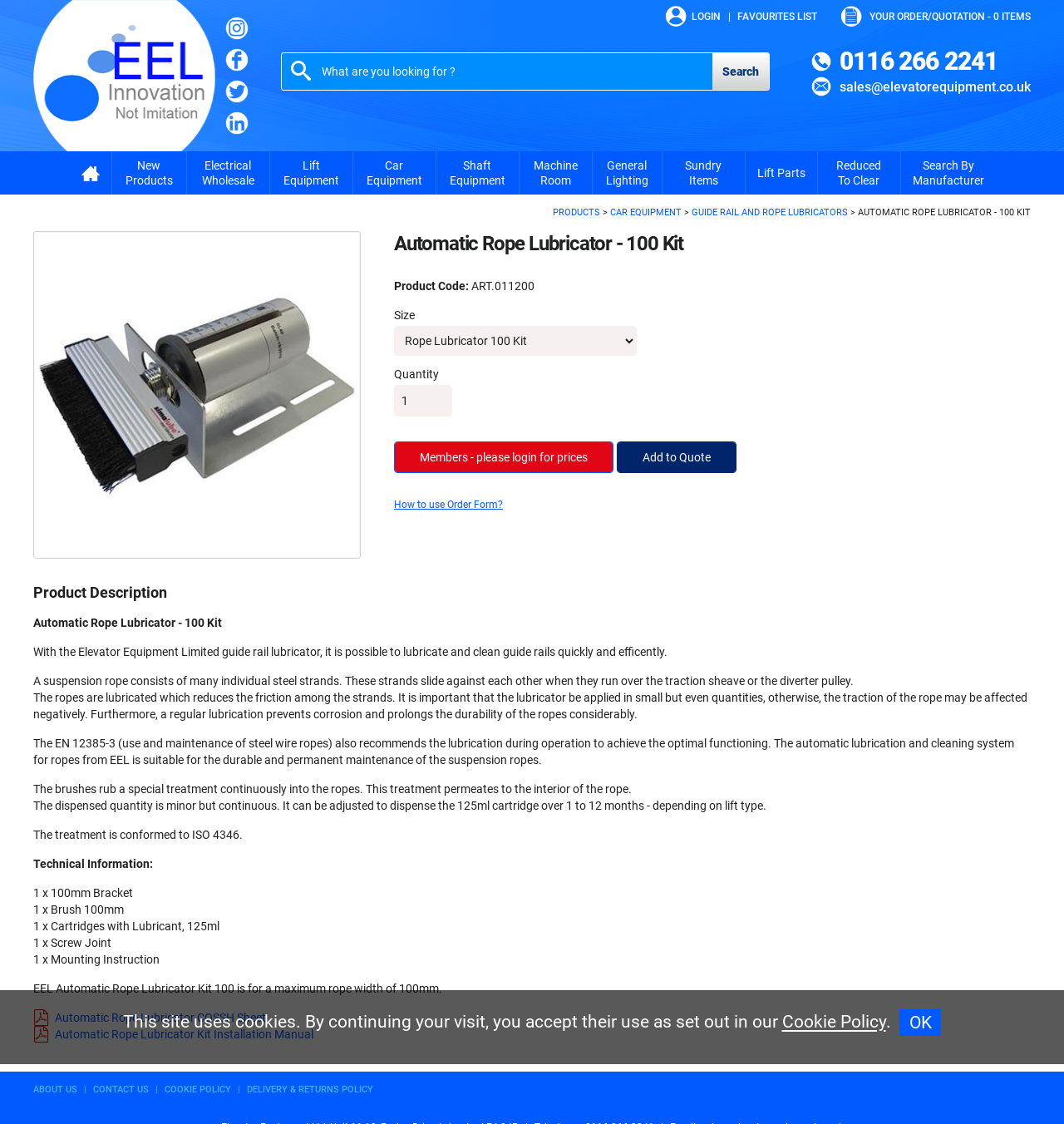Locate the bounding box coordinates of the area that needs to be clicked to fulfill the following instruction: "Add to quote". The coordinates should be in the format of four float numbers between 0 and 1, namely [left, top, right, bottom].

[0.58, 0.393, 0.692, 0.421]